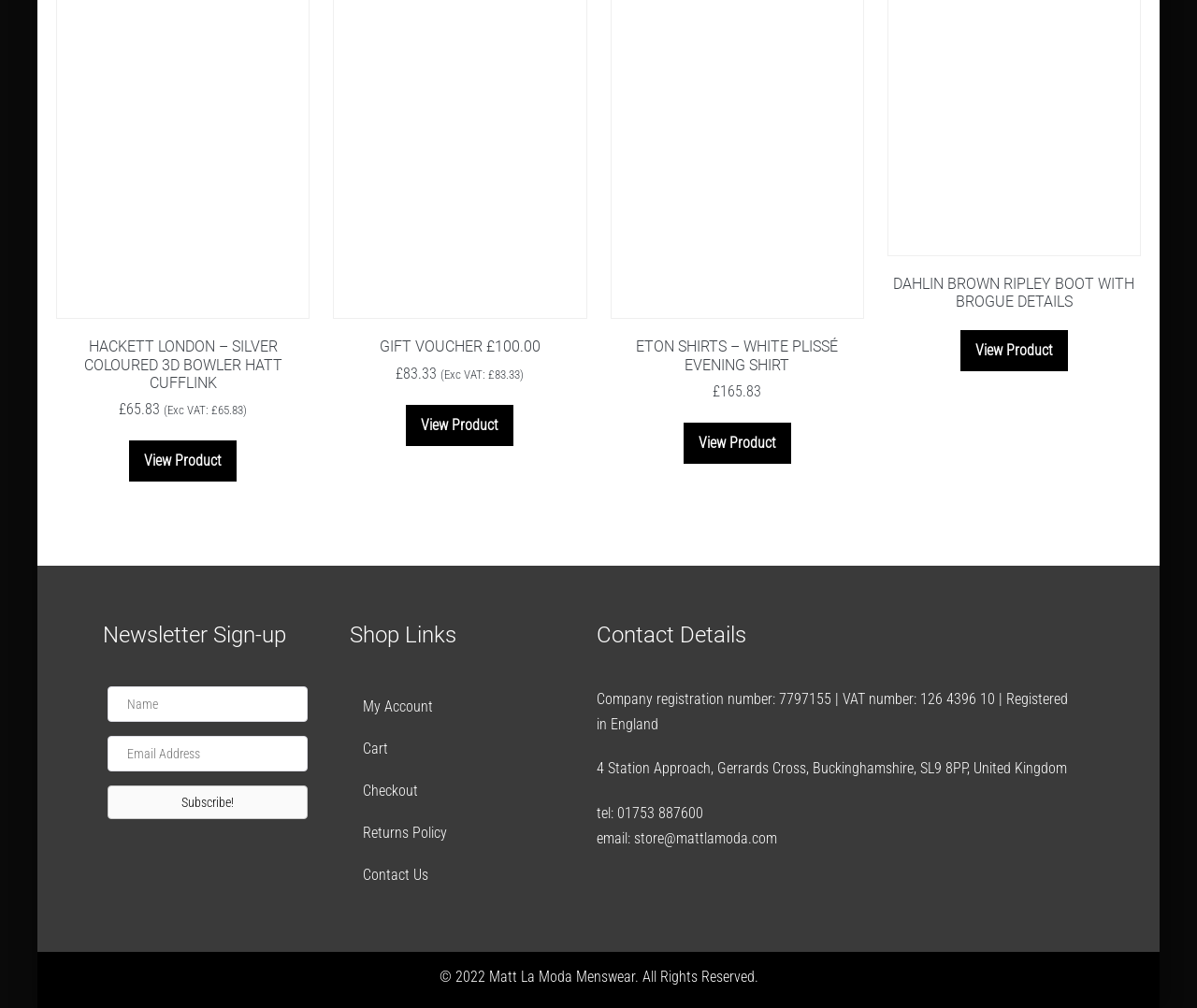Please specify the bounding box coordinates of the region to click in order to perform the following instruction: "Add HACKETT LONDON – SILVER COLOURED 3D BOWLER HATT CUFFLINK to basket".

[0.108, 0.437, 0.198, 0.478]